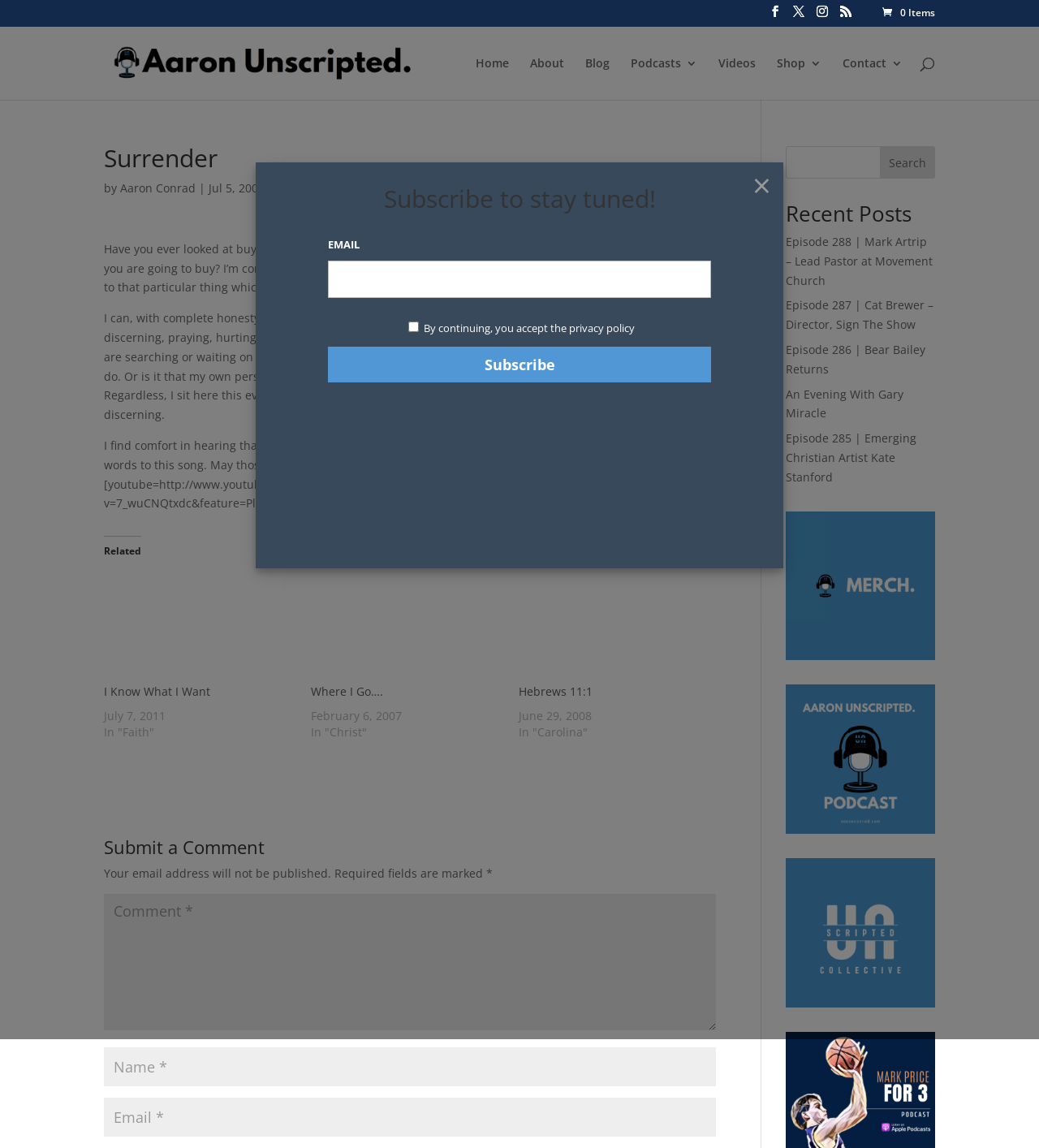Show the bounding box coordinates for the element that needs to be clicked to execute the following instruction: "Click on the 'About' link". Provide the coordinates in the form of four float numbers between 0 and 1, i.e., [left, top, right, bottom].

[0.51, 0.05, 0.543, 0.087]